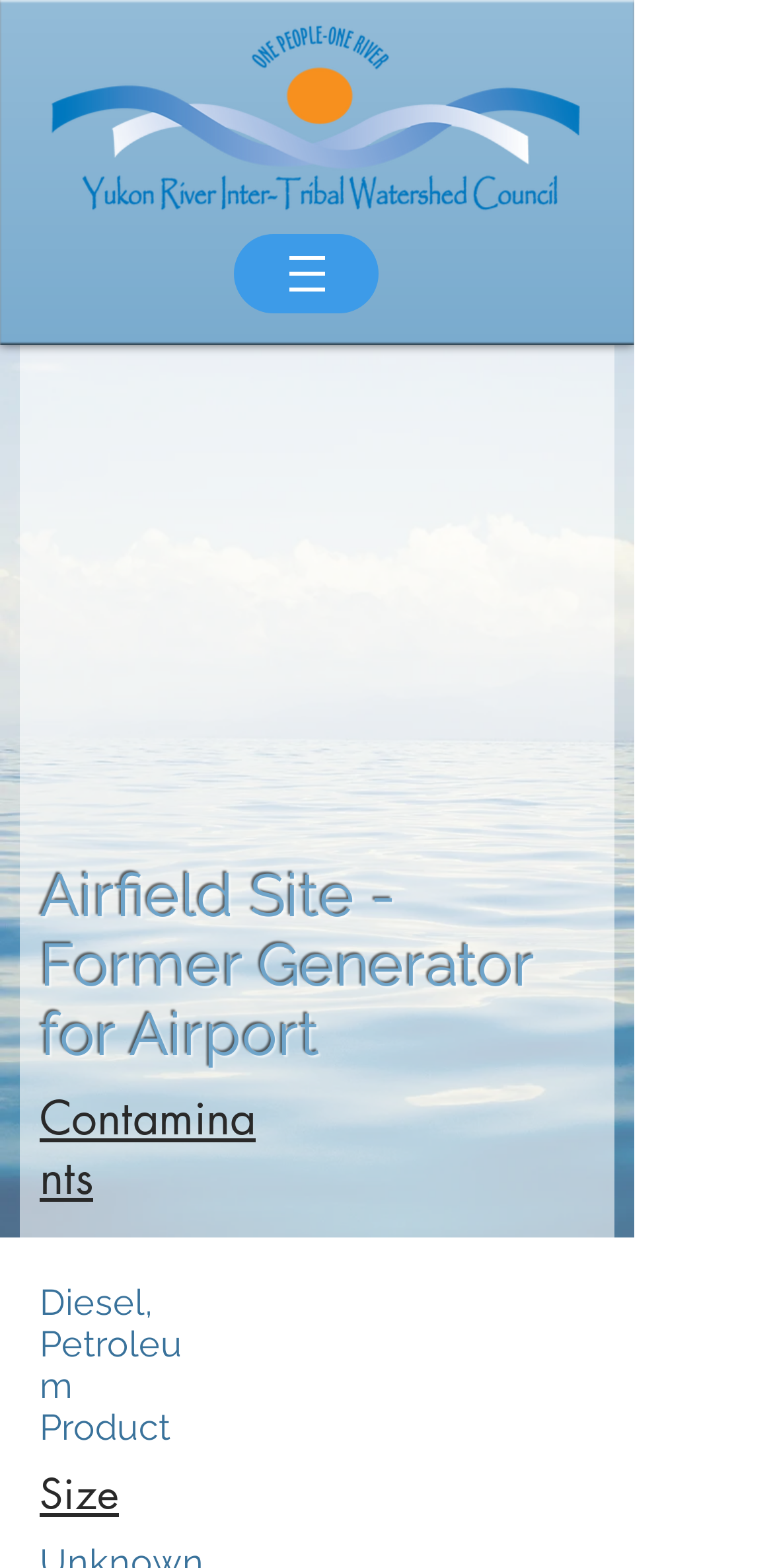Please reply to the following question with a single word or a short phrase:
Is there a navigation menu on the page?

Yes